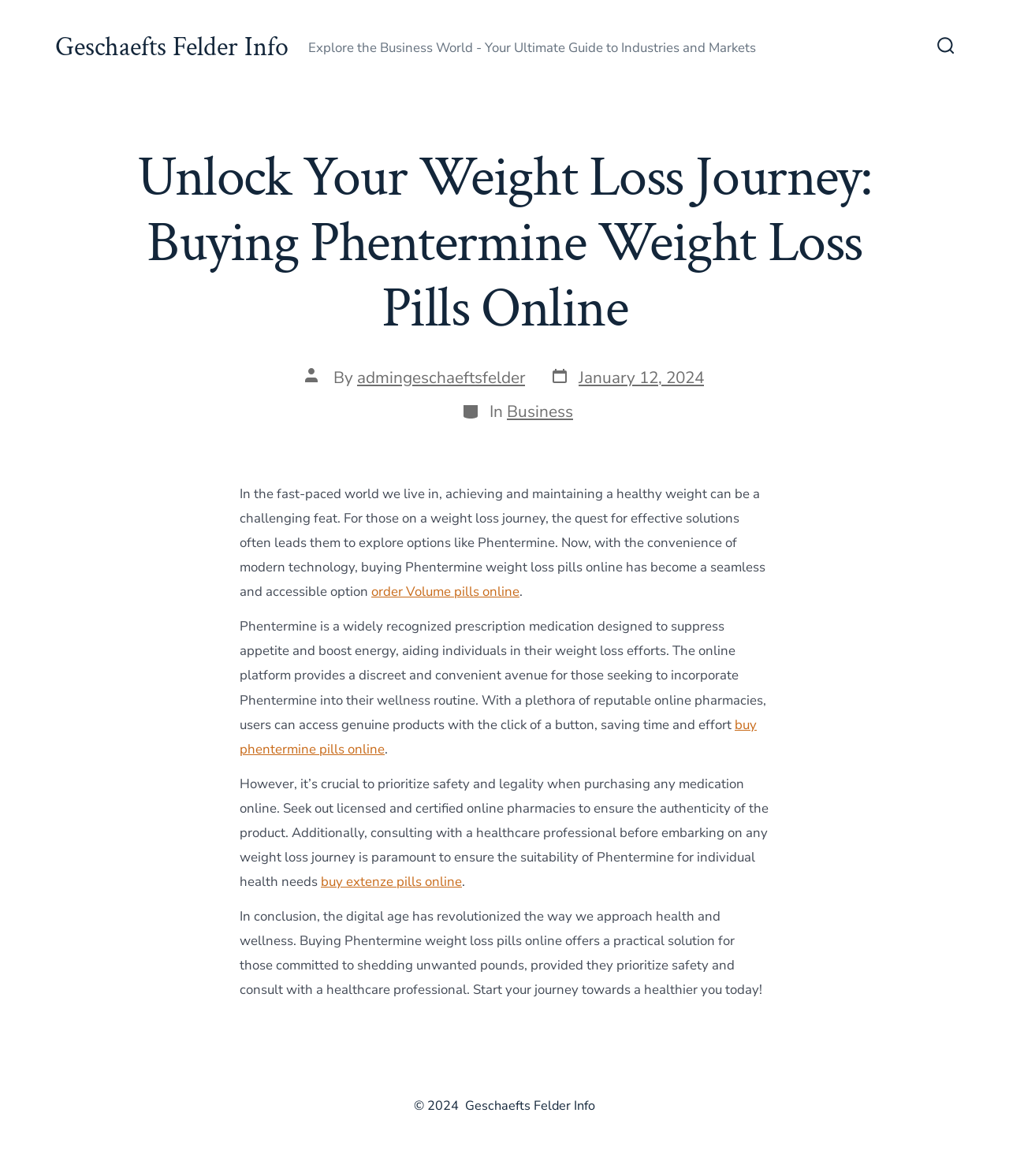Please give a concise answer to this question using a single word or phrase: 
What is recommended before buying Phentermine online?

consulting with a healthcare professional